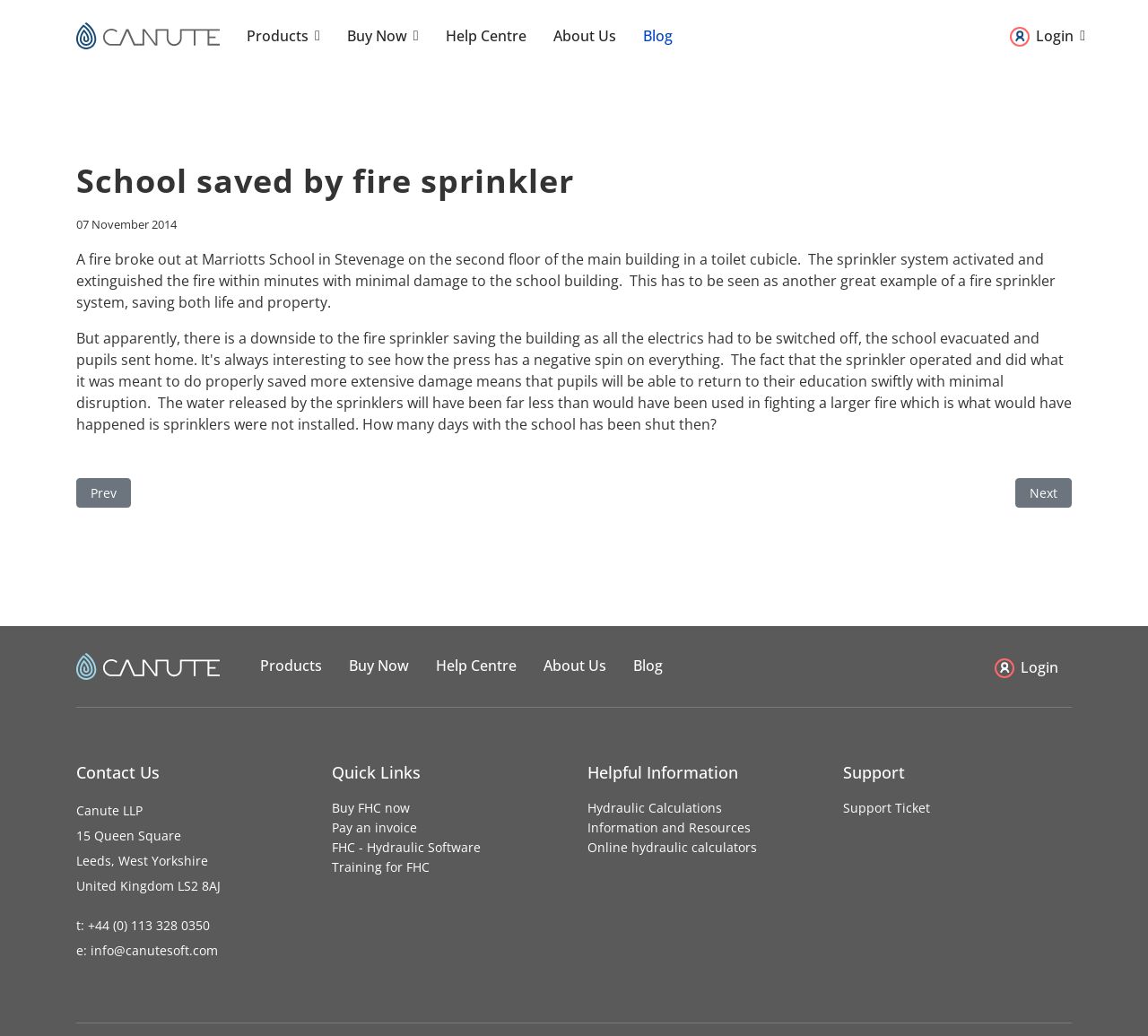Please find the bounding box coordinates of the element that needs to be clicked to perform the following instruction: "Contact Canute LLP". The bounding box coordinates should be four float numbers between 0 and 1, represented as [left, top, right, bottom].

[0.066, 0.885, 0.183, 0.902]